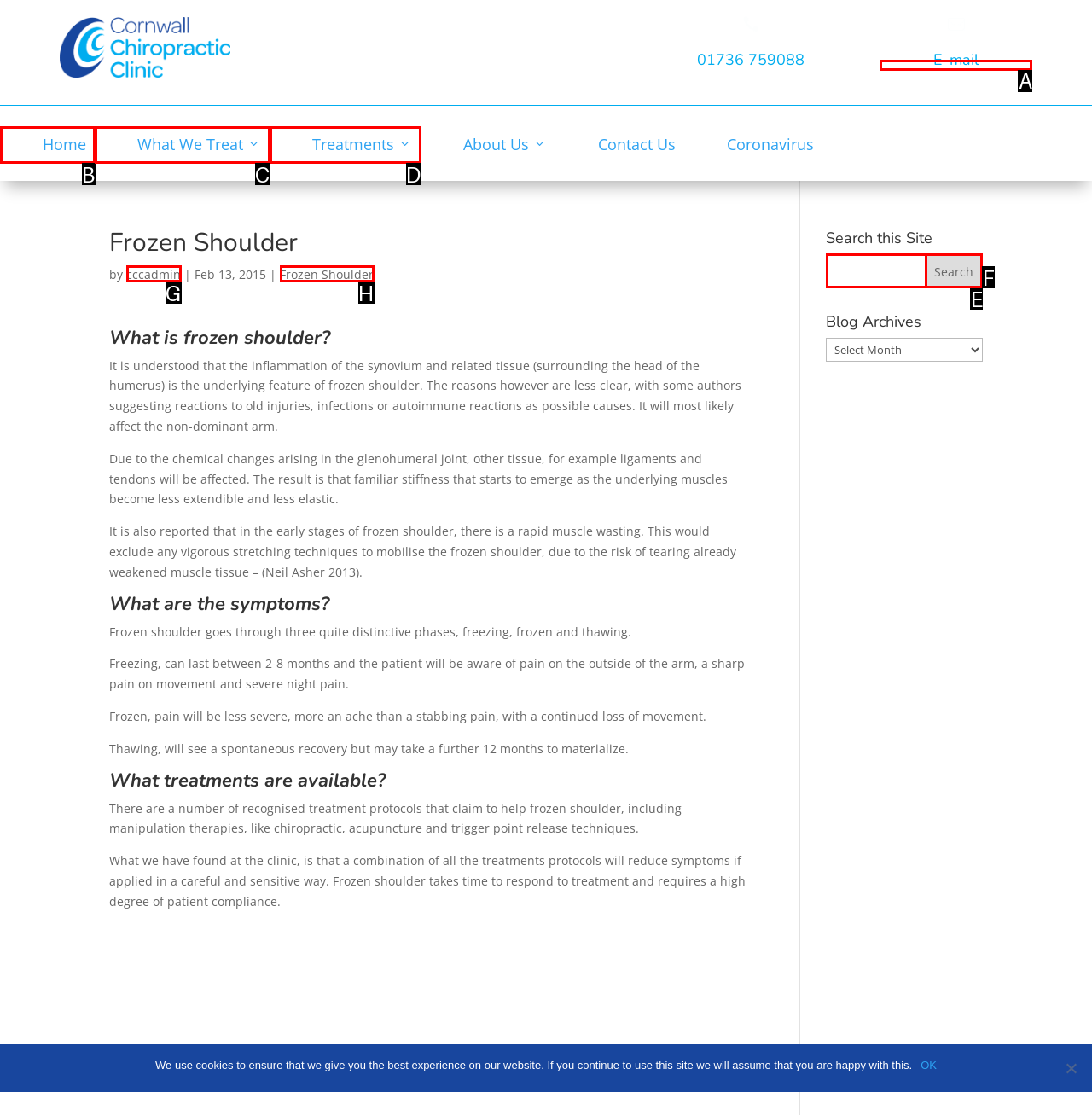Tell me which letter corresponds to the UI element that will allow you to Go to Aquatic AV. Answer with the letter directly.

None